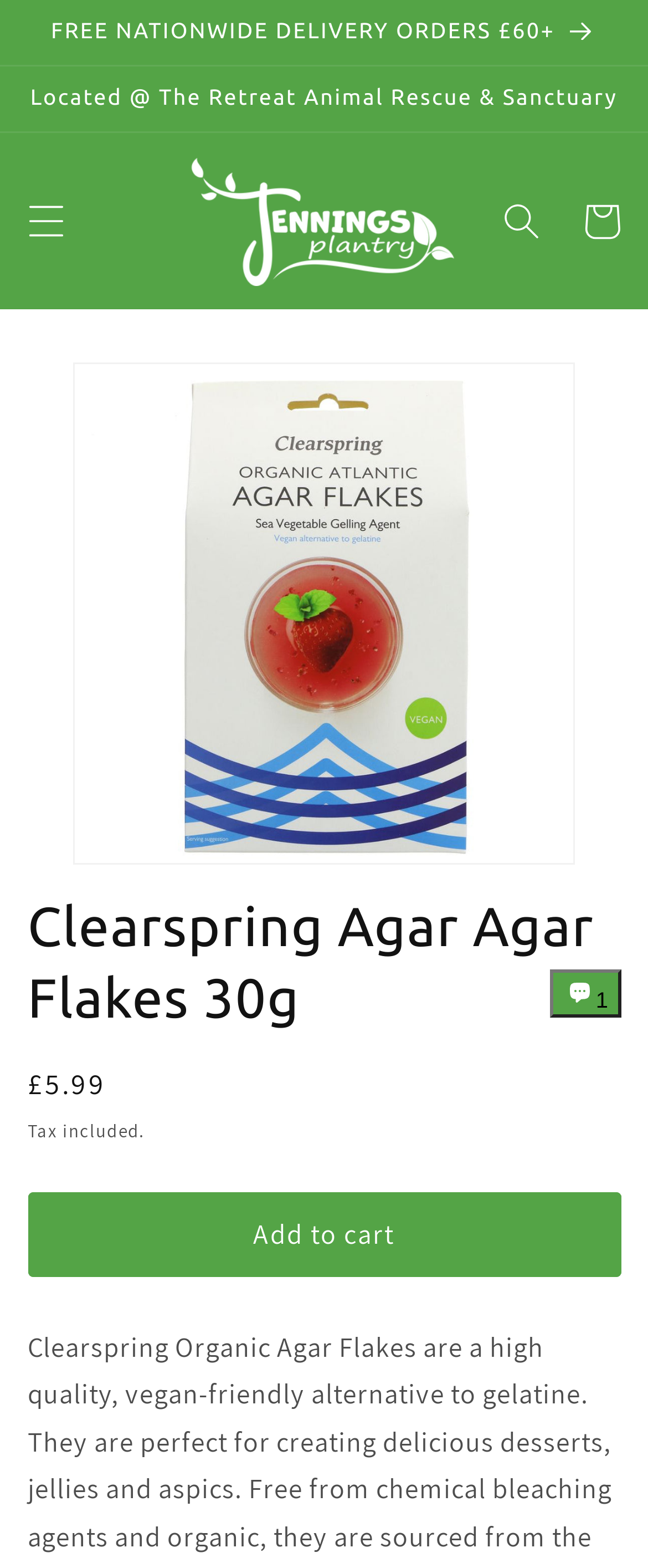What is the regular price of the product?
Refer to the image and provide a one-word or short phrase answer.

£5.99